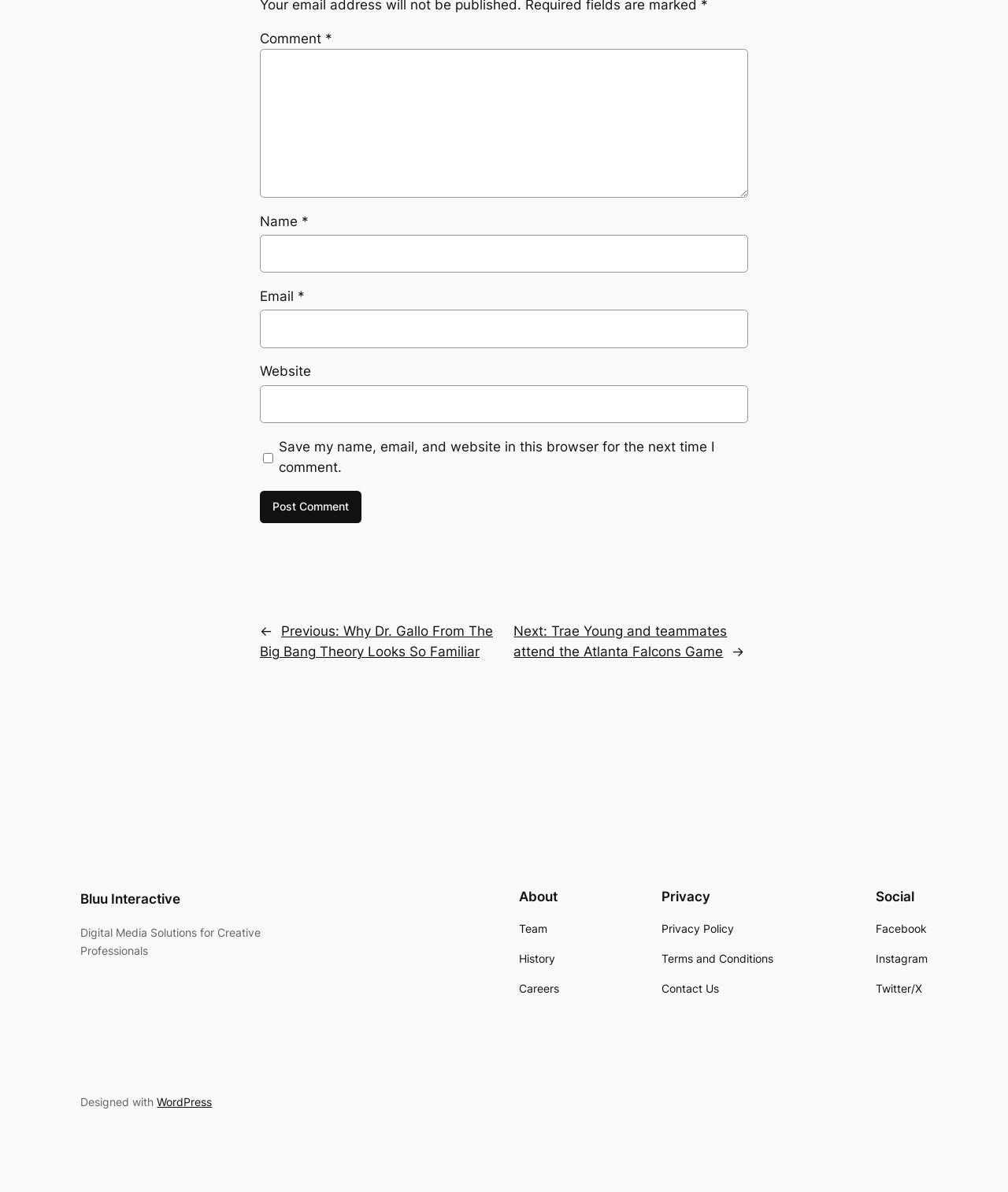Using the provided description: "Twitter/X", find the bounding box coordinates of the corresponding UI element. The output should be four float numbers between 0 and 1, in the format [left, top, right, bottom].

[0.868, 0.822, 0.915, 0.837]